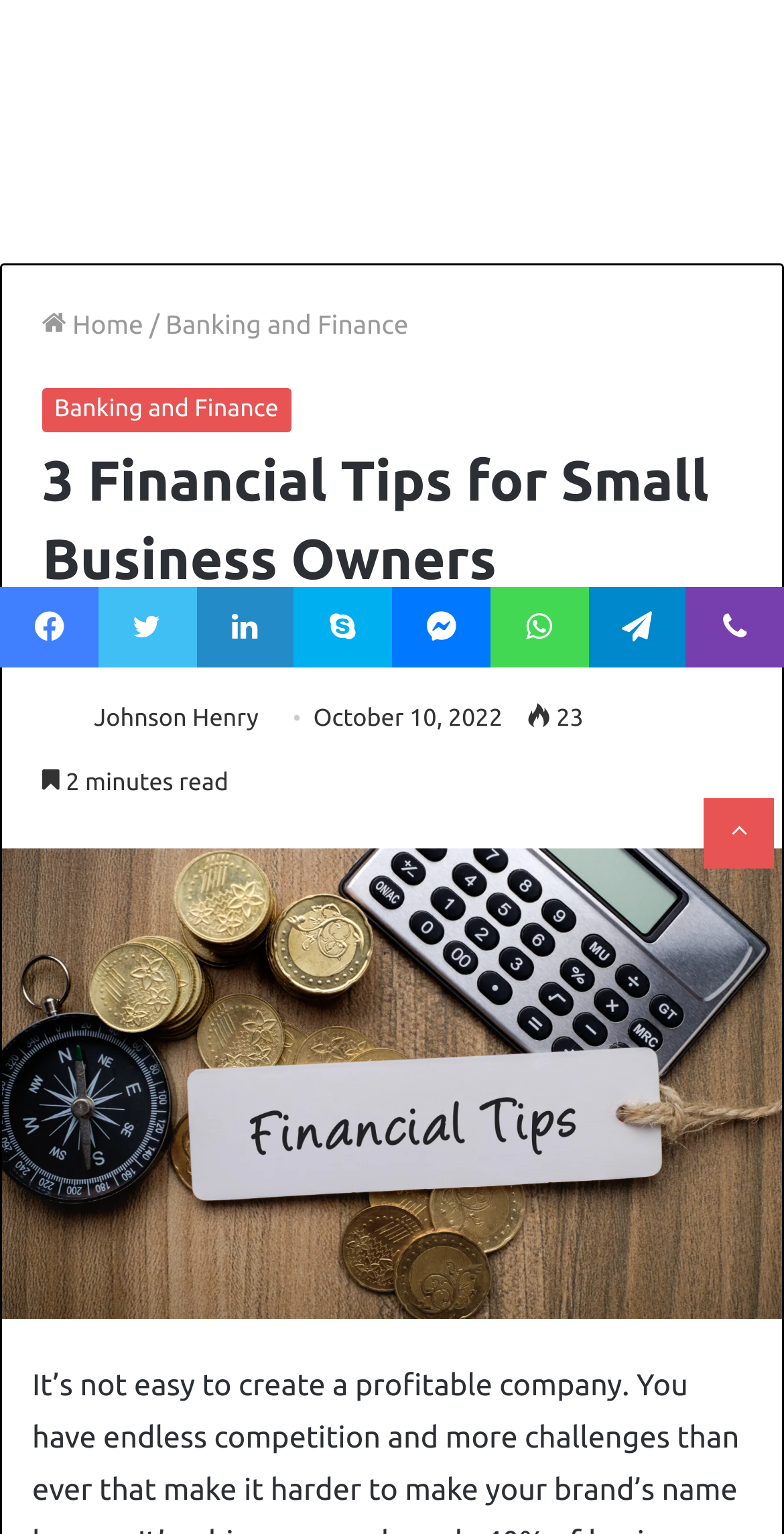Find the bounding box coordinates corresponding to the UI element with the description: "Banking and Finance". The coordinates should be formatted as [left, top, right, bottom], with values as floats between 0 and 1.

[0.054, 0.252, 0.371, 0.281]